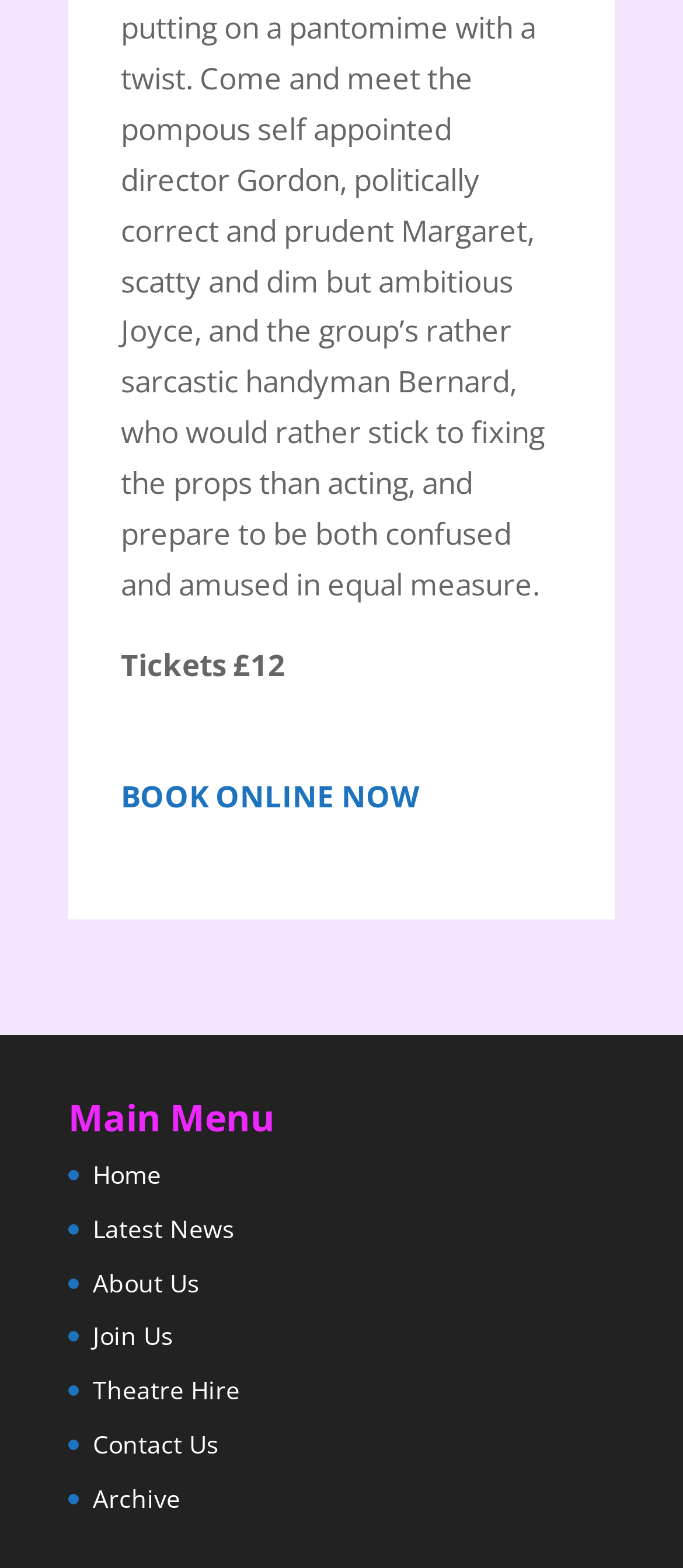Specify the bounding box coordinates of the area to click in order to follow the given instruction: "Go to home page."

[0.136, 0.738, 0.236, 0.759]